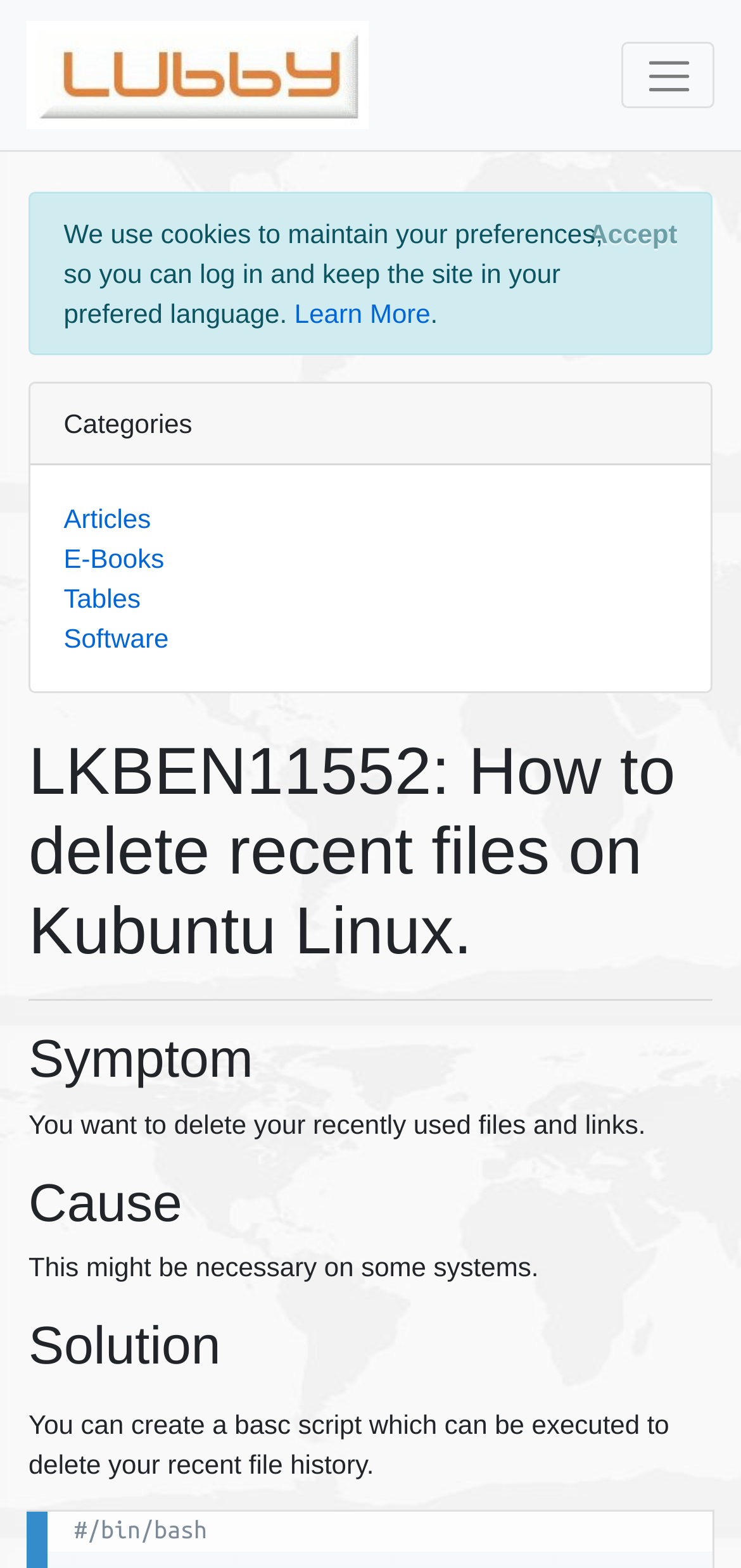Indicate the bounding box coordinates of the element that must be clicked to execute the instruction: "Click the logo". The coordinates should be given as four float numbers between 0 and 1, i.e., [left, top, right, bottom].

[0.036, 0.008, 0.497, 0.087]